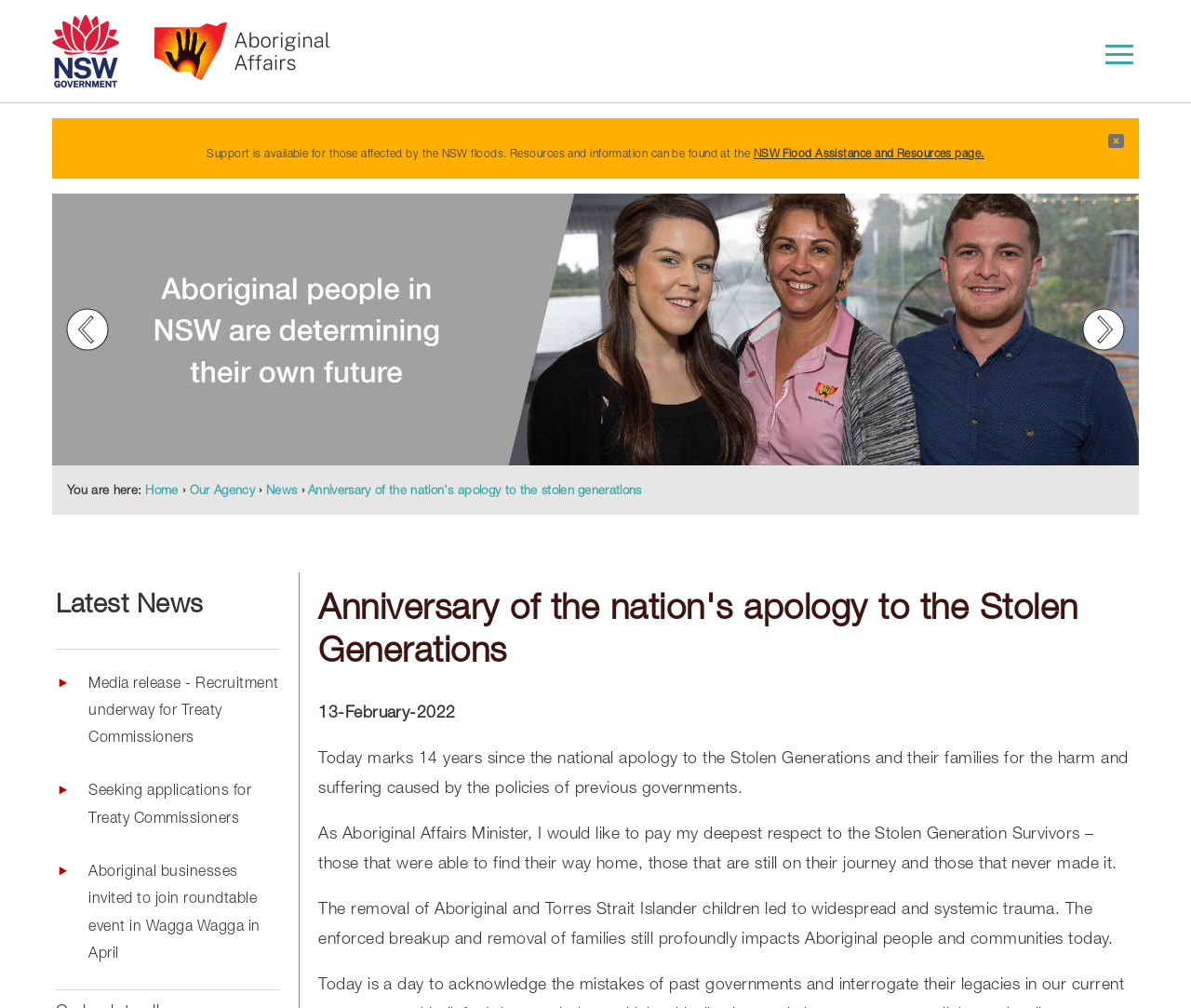What is the date mentioned in the article?
Using the screenshot, give a one-word or short phrase answer.

13-February-2022